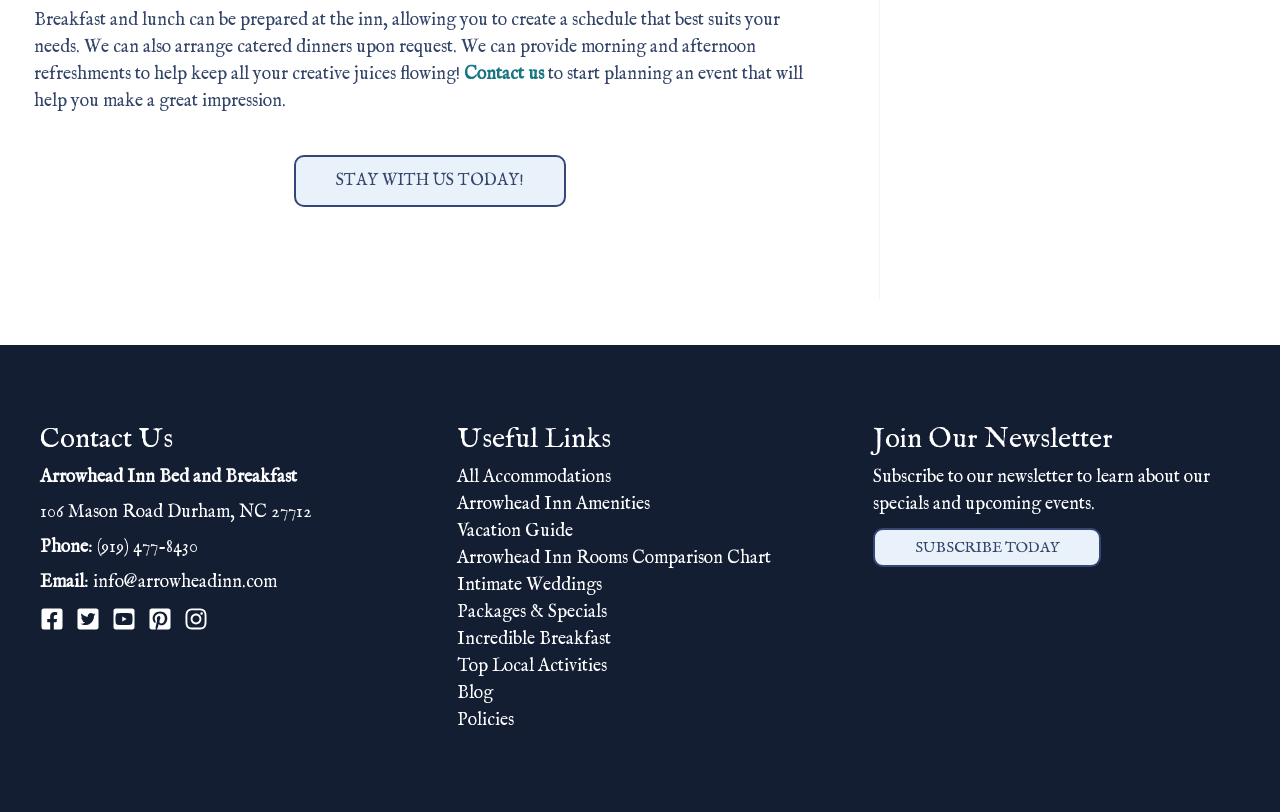Determine the bounding box coordinates of the region to click in order to accomplish the following instruction: "Subscribe to the newsletter". Provide the coordinates as four float numbers between 0 and 1, specifically [left, top, right, bottom].

[0.682, 0.65, 0.86, 0.698]